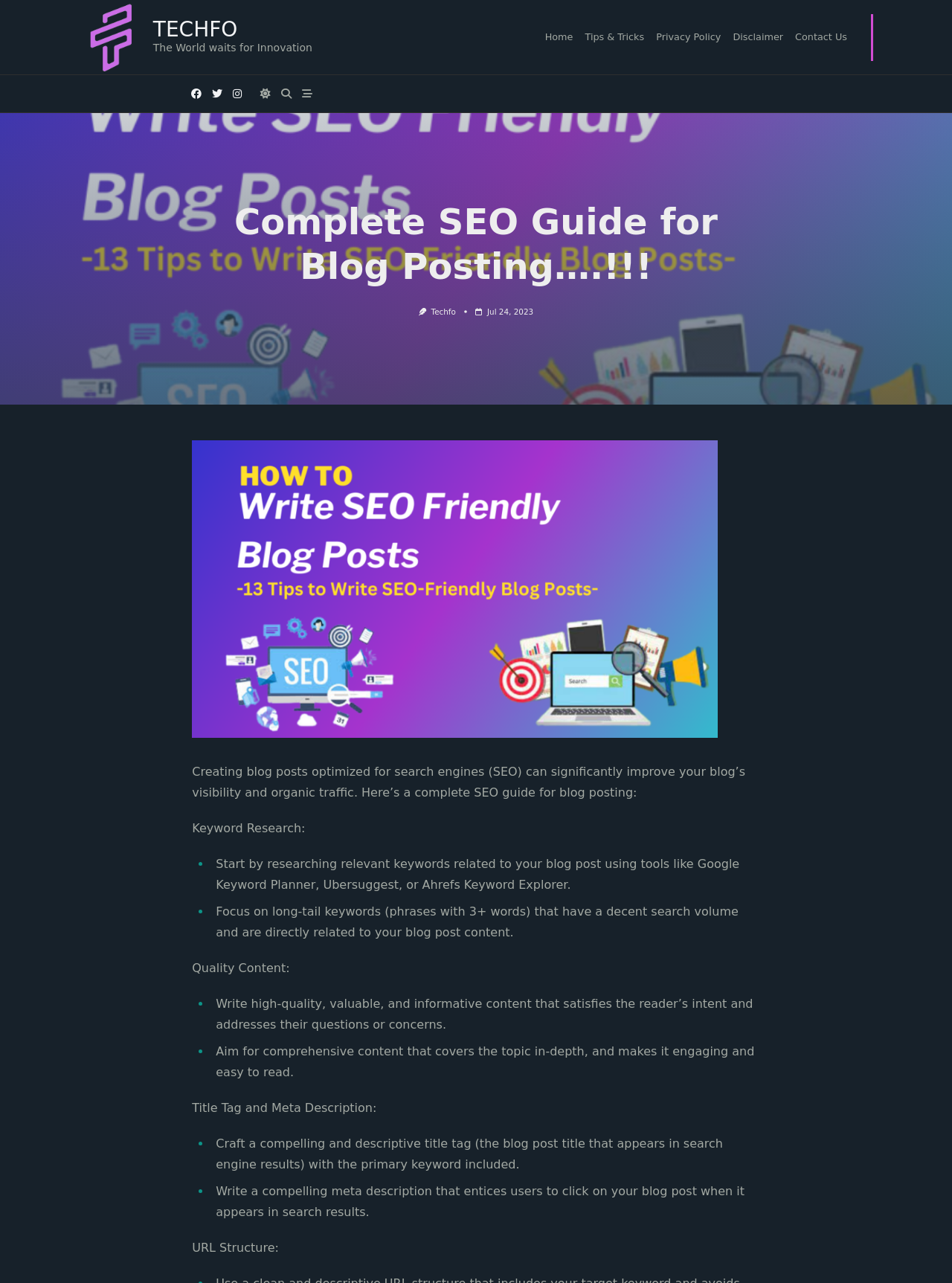Pinpoint the bounding box coordinates of the clickable element to carry out the following instruction: "Click on the 'Contact Us' link."

[0.829, 0.014, 0.896, 0.043]